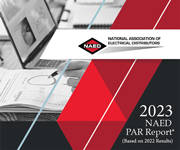What is the name of the association whose logo is displayed?
Identify the answer in the screenshot and reply with a single word or phrase.

National Association of Electrical Distributors